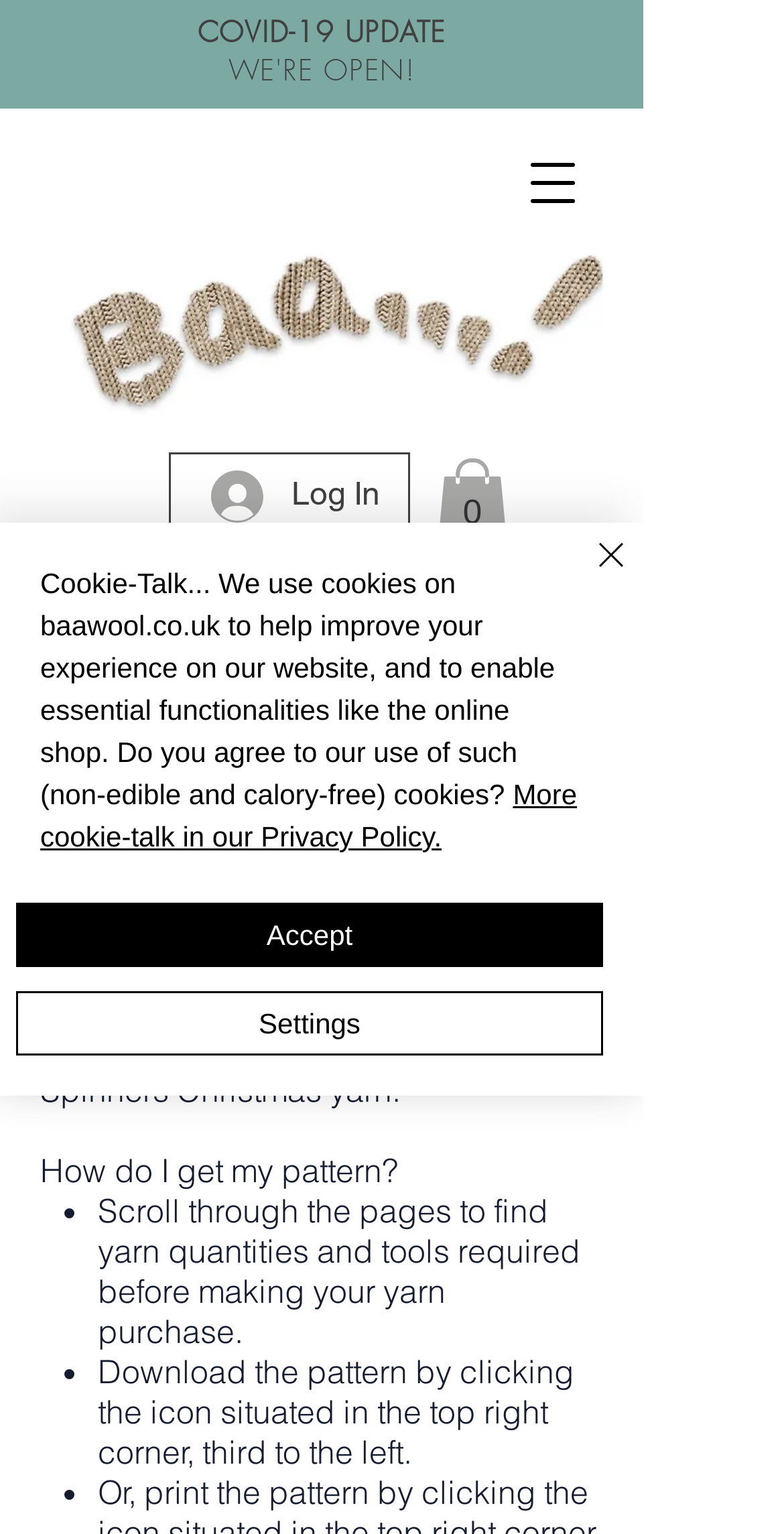What is the COVID-19 update?
Please answer using one word or phrase, based on the screenshot.

WE'RE OPEN!